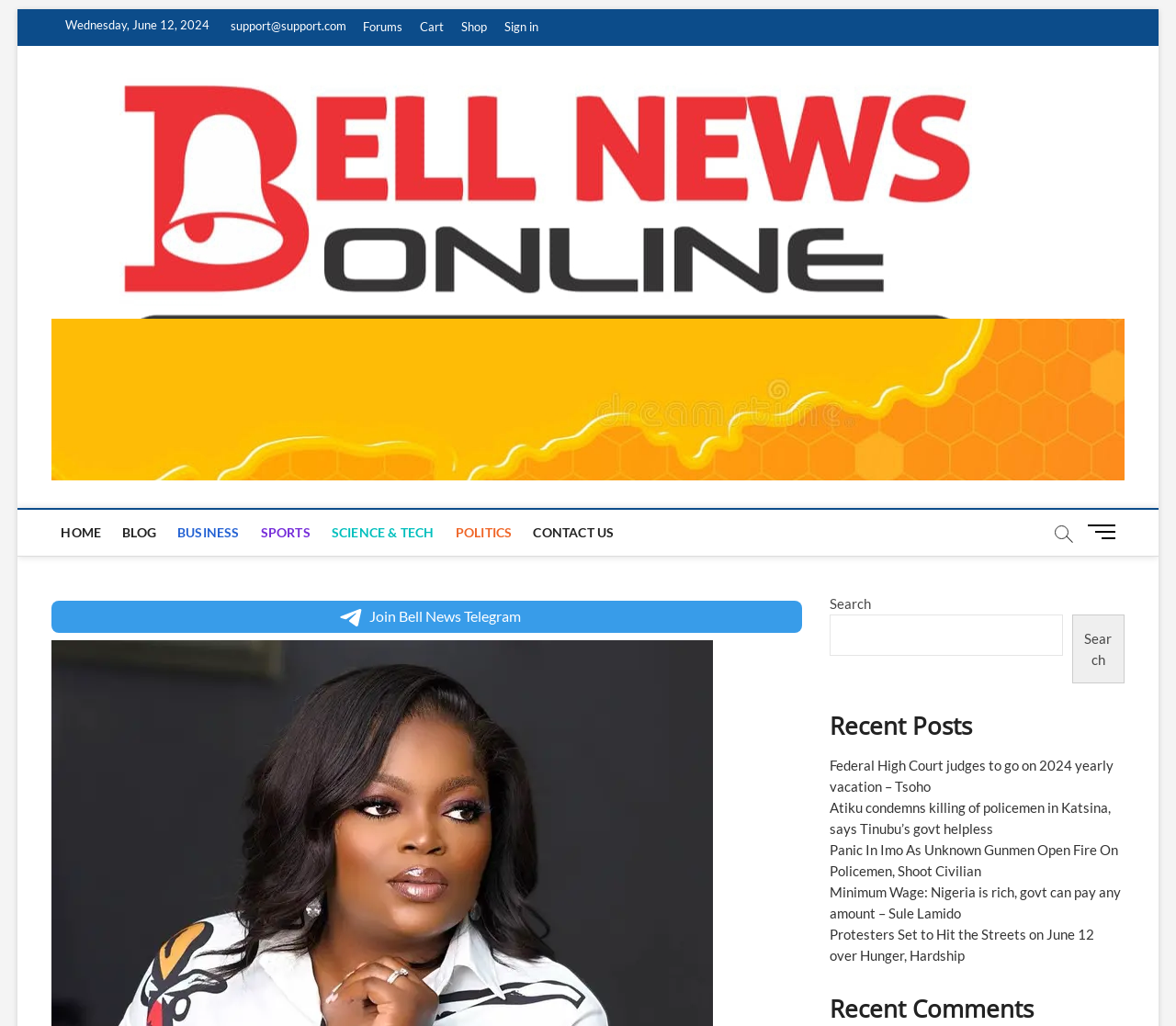What is the topic of the first recent post?
Please provide a detailed and comprehensive answer to the question.

I found the topic of the first recent post by looking at the link element with the text 'Federal High Court judges to go on 2024 yearly vacation – Tsoho' which is located in the 'Recent Posts' section.